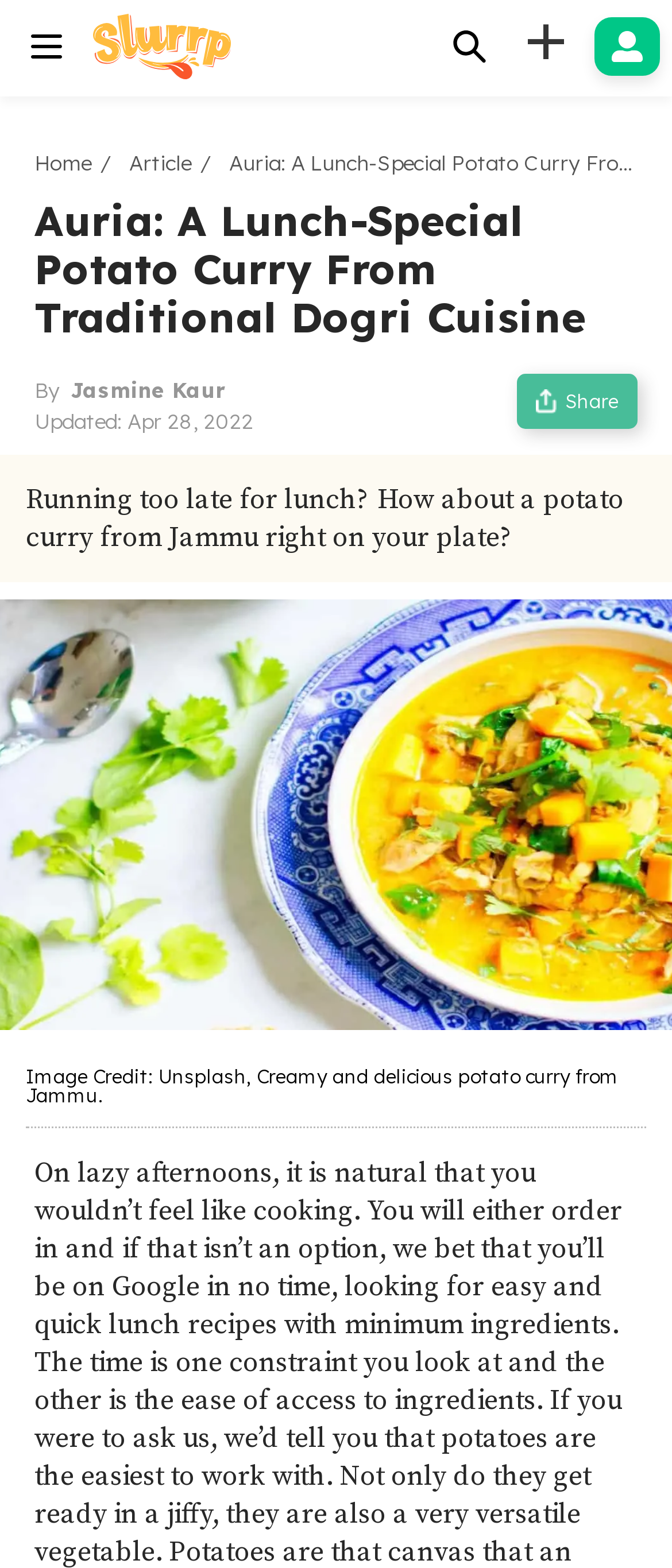Refer to the screenshot and give an in-depth answer to this question: How many social share links are there?

There are six social share links, which are represented by the links with no text content, starting from [0.131, 0.255, 0.208, 0.288] to [0.644, 0.255, 0.721, 0.288].